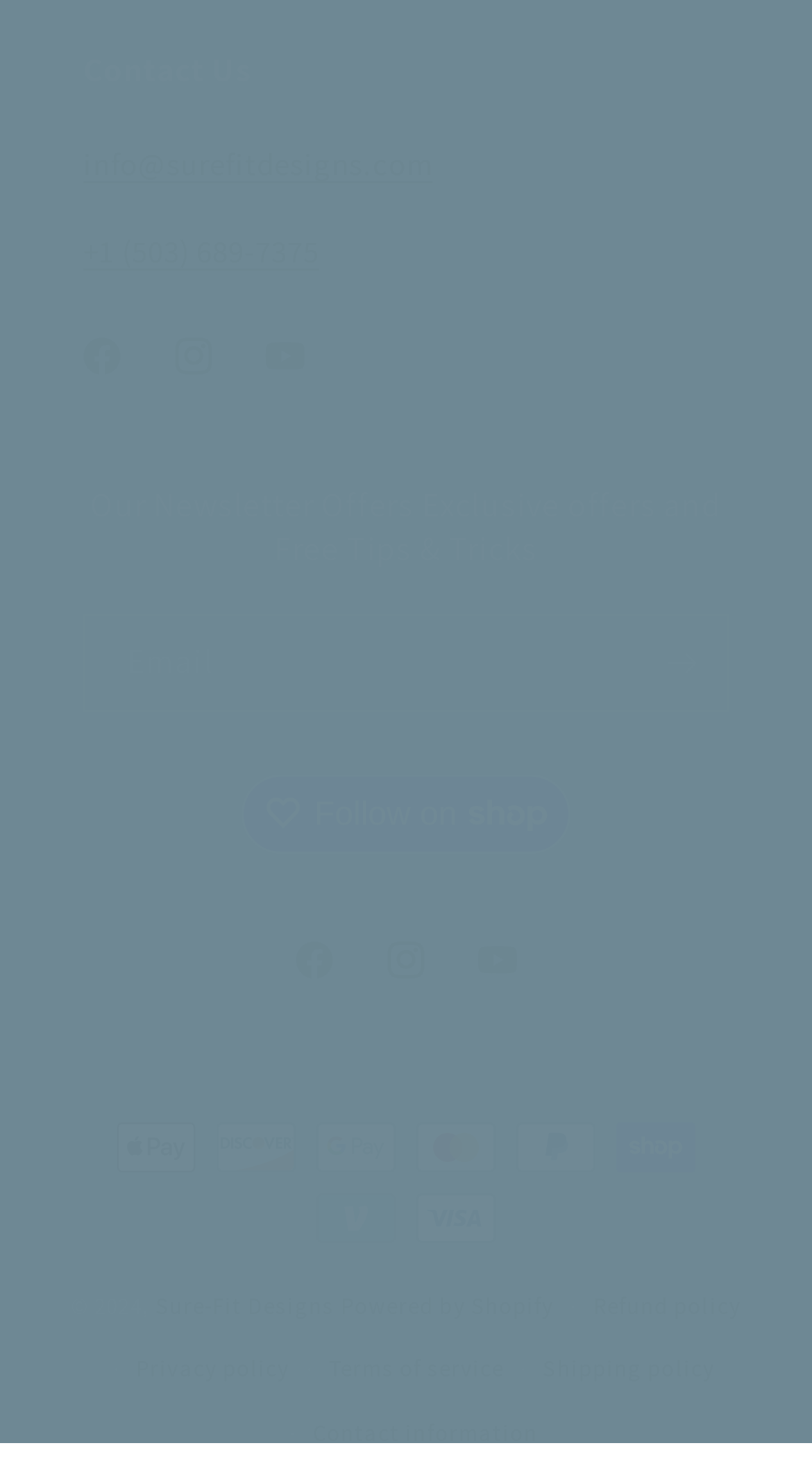Determine the bounding box for the UI element as described: "parent_node: Email aria-label="Subscribe" name="commit"". The coordinates should be represented as four float numbers between 0 and 1, formatted as [left, top, right, bottom].

[0.782, 0.419, 0.895, 0.485]